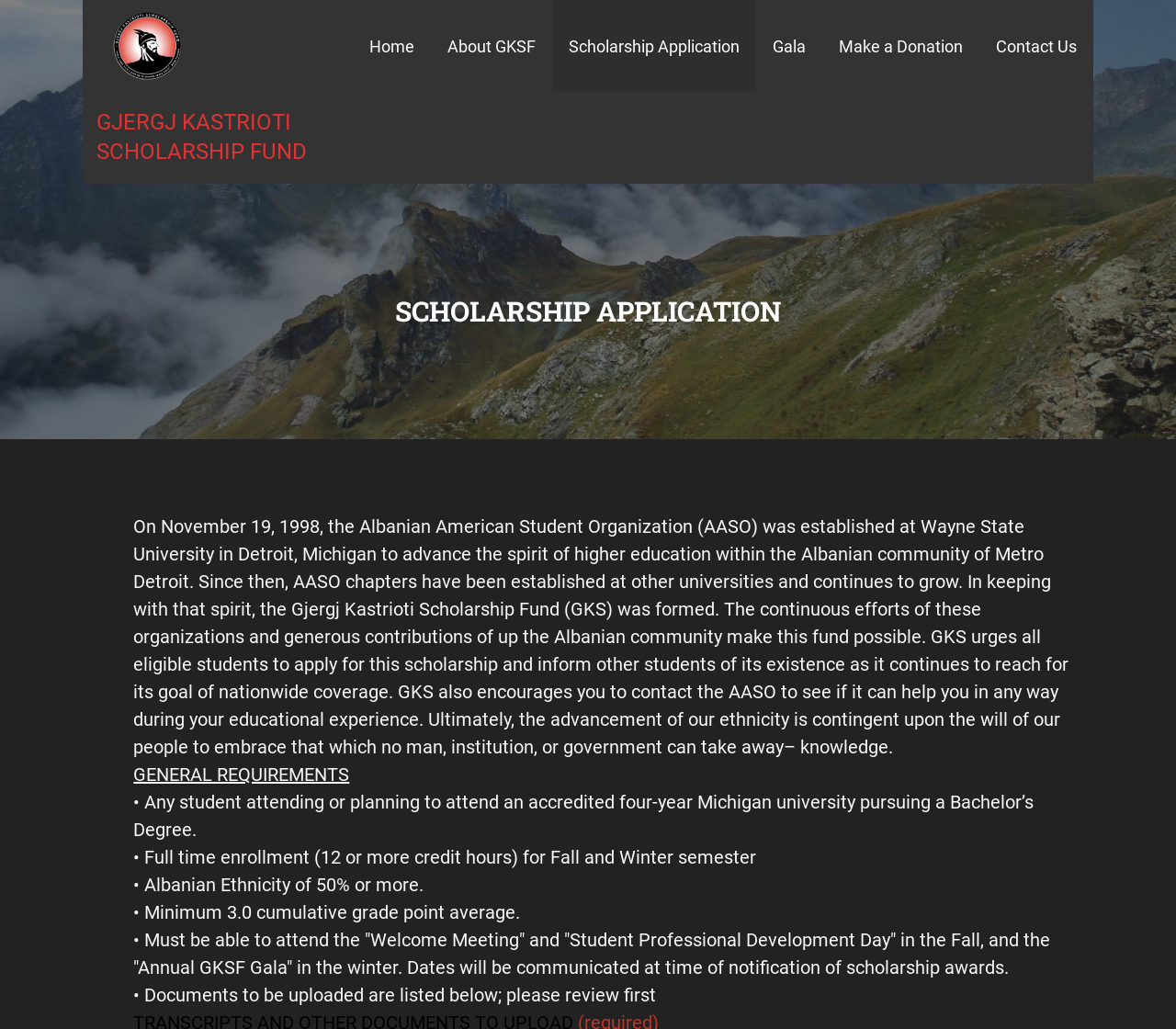Find the bounding box coordinates for the UI element whose description is: "Carriage Shack Farm, LLC". The coordinates should be four float numbers between 0 and 1, in the format [left, top, right, bottom].

None